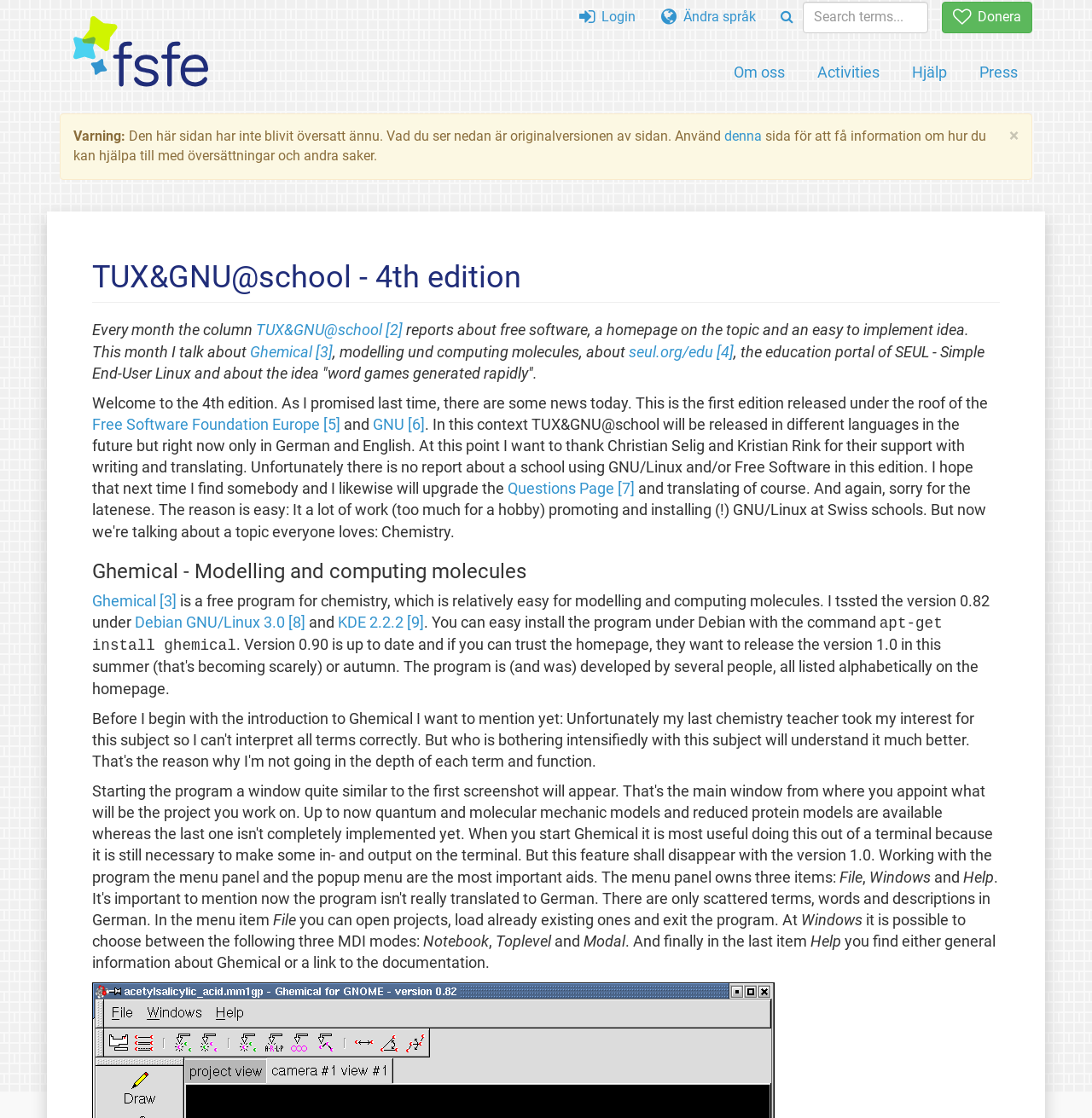Produce an extensive caption that describes everything on the webpage.

The webpage is about the Free Software Foundation Europe, a charity that empowers users to control technology. At the top, there are several links to different sections of the website, including "Om oss" (About us), "Activities", "Hjälp" (Help), and "Press". On the right side, there are links to "Donera" (Donate) and "Login", as well as a language switcher and a search bar.

Below the top navigation, there is a warning message stating that the page has not been translated yet and is currently displaying the original version. There is also a link to a page about how to help with translations and other tasks.

The main content of the page is about the 4th edition of TUX&GNU@school, a column that reports on free software, including a homepage on the topic and an easy-to-implement idea. This month's edition talks about Ghemical, a free program for chemistry that is relatively easy to use for modeling and computing molecules. The article discusses the program's features and how to install it under Debian GNU/Linux 3.0.

The page also has several headings, including "Ghemical - Modelling and computing molecules", and "File", "Windows", and "Help" sections that describe the program's functionality. There are many links to external resources, including the Free Software Foundation Europe, GNU, and the Ghemical website.

Overall, the webpage is a mix of information about the Free Software Foundation Europe and a specific article about Ghemical, a free software program for chemistry.